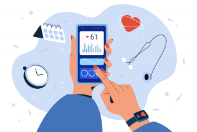What is the theme of the visual?
Answer the question using a single word or phrase, according to the image.

Biomedical Sensing